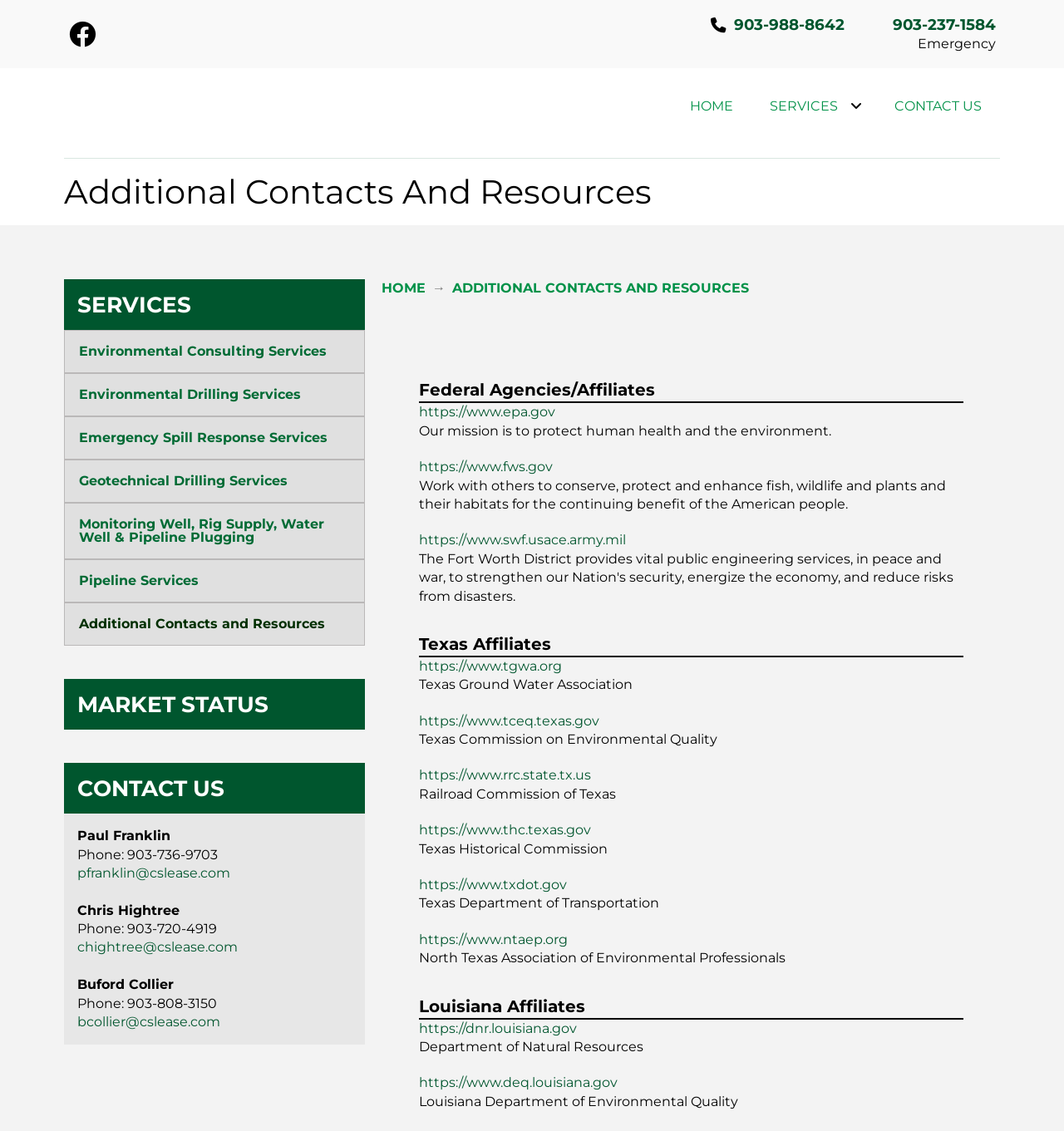Please specify the bounding box coordinates in the format (top-left x, top-left y, bottom-right x, bottom-right y), with all values as floating point numbers between 0 and 1. Identify the bounding box of the UI element described by: Pipeline Services

[0.06, 0.495, 0.343, 0.533]